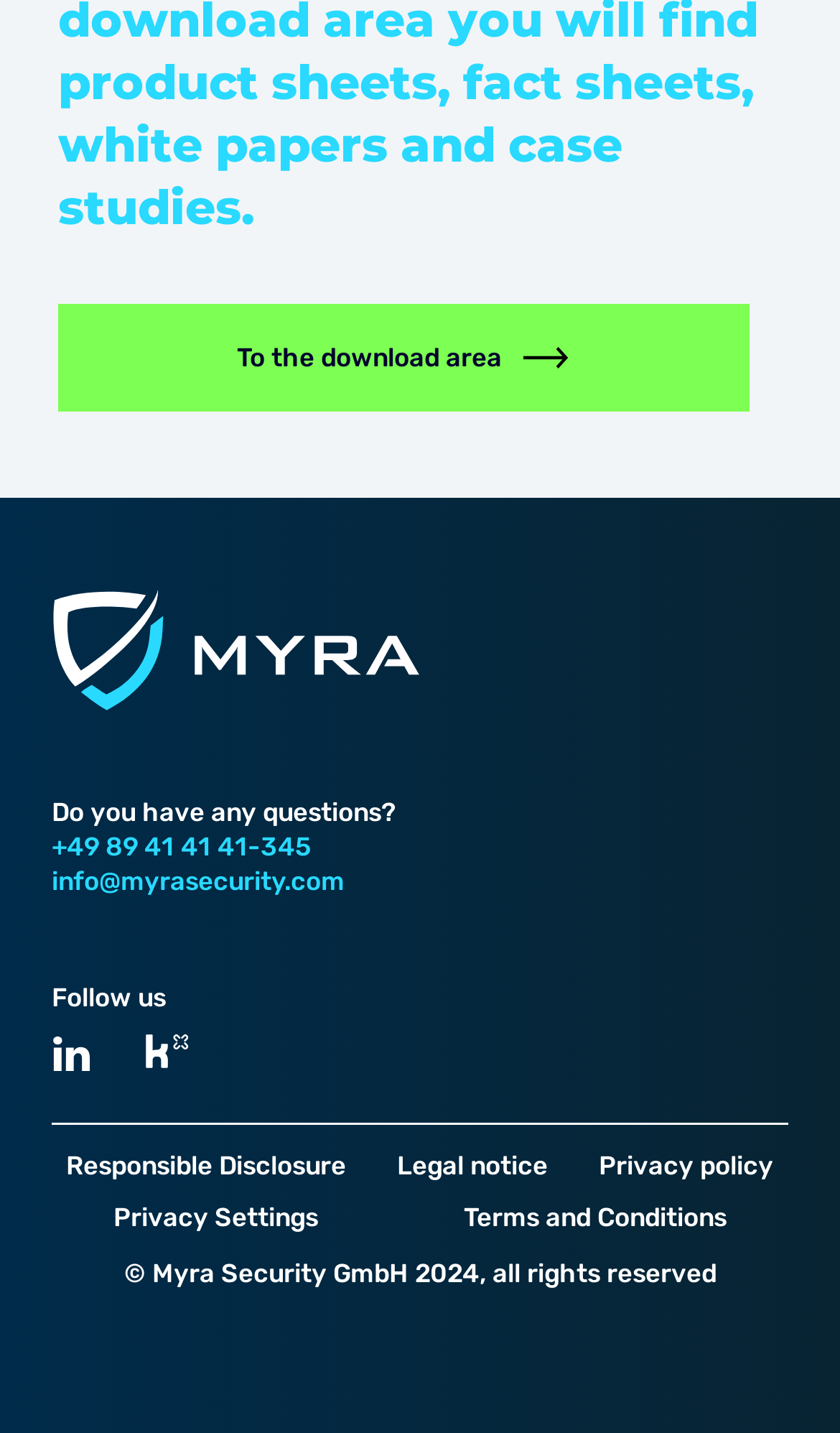Please identify the bounding box coordinates of the clickable area that will allow you to execute the instruction: "Send an email to info@myrasecurity.com".

[0.062, 0.602, 0.938, 0.626]